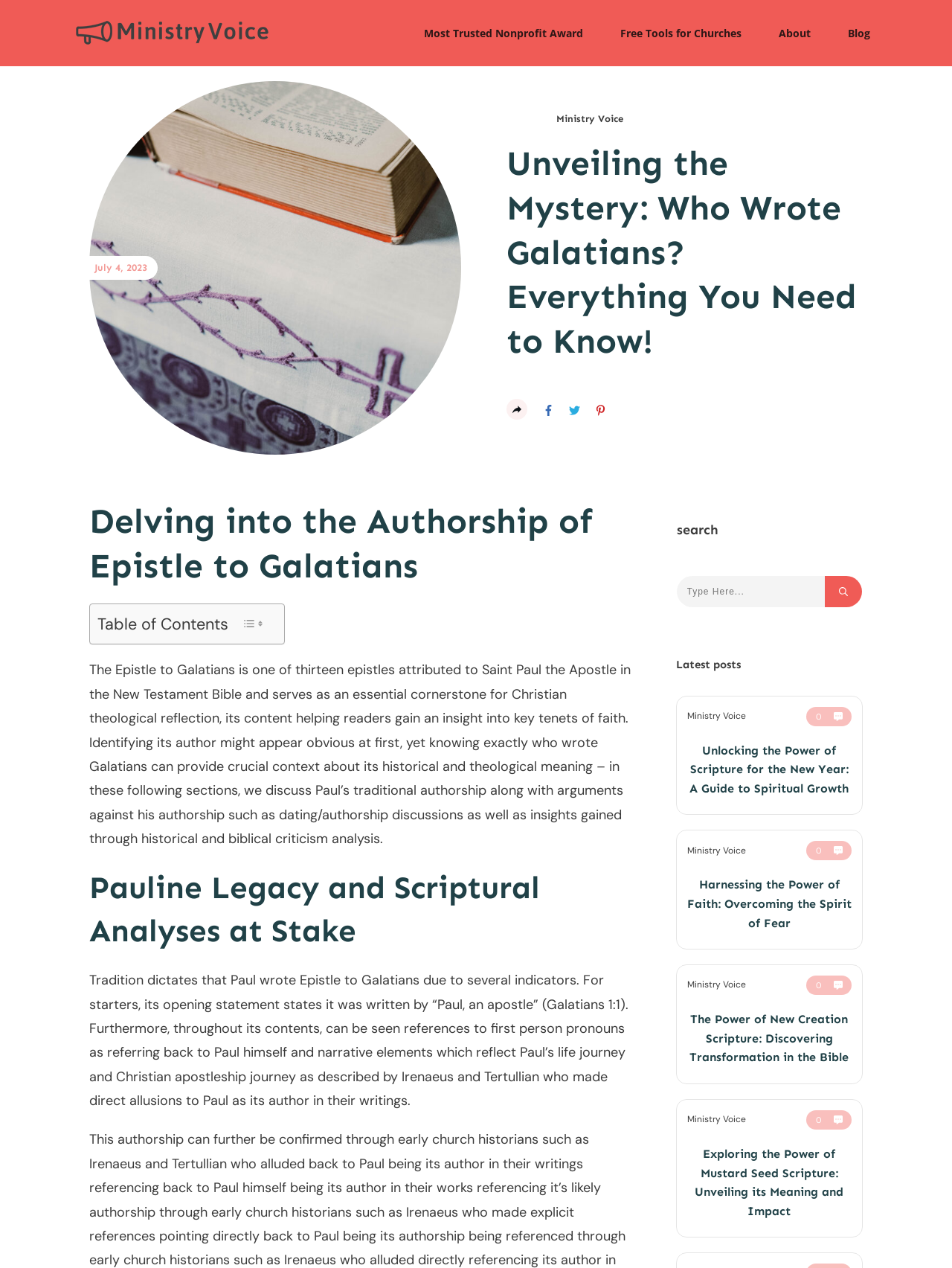Point out the bounding box coordinates of the section to click in order to follow this instruction: "Visit the 'About' page".

[0.818, 0.018, 0.852, 0.034]